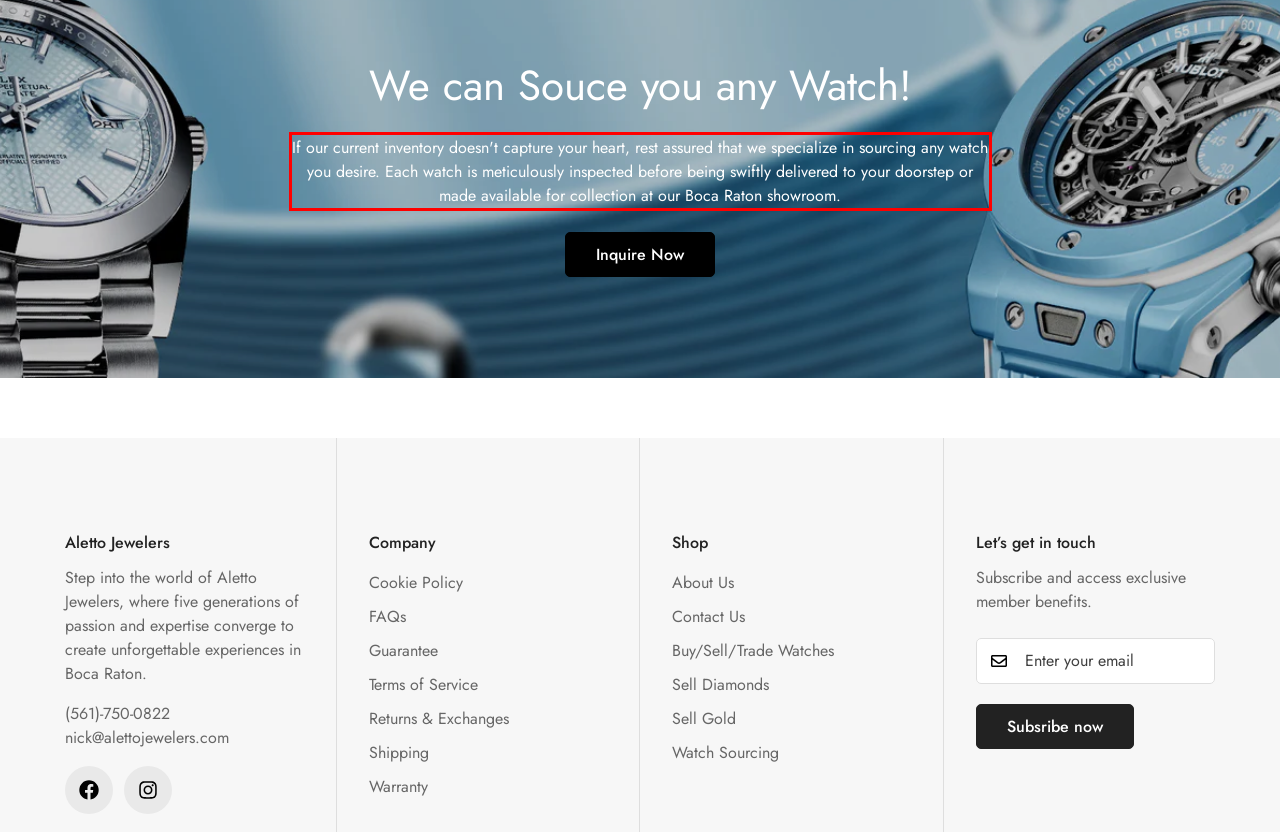Within the screenshot of a webpage, identify the red bounding box and perform OCR to capture the text content it contains.

If our current inventory doesn't capture your heart, rest assured that we specialize in sourcing any watch you desire. Each watch is meticulously inspected before being swiftly delivered to your doorstep or made available for collection at our Boca Raton showroom.